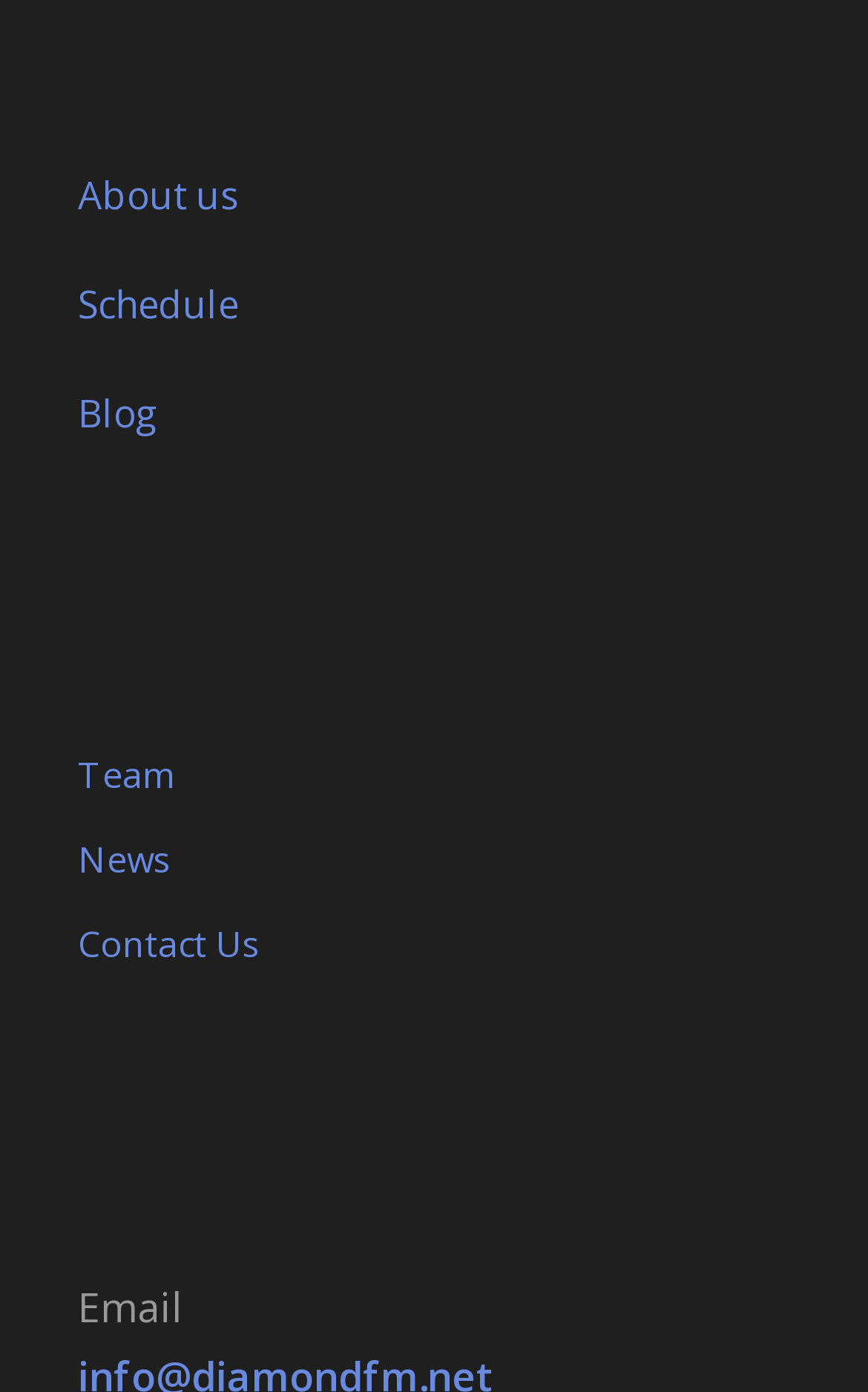Give a short answer to this question using one word or a phrase:
How many links are in the top navigation bar?

4